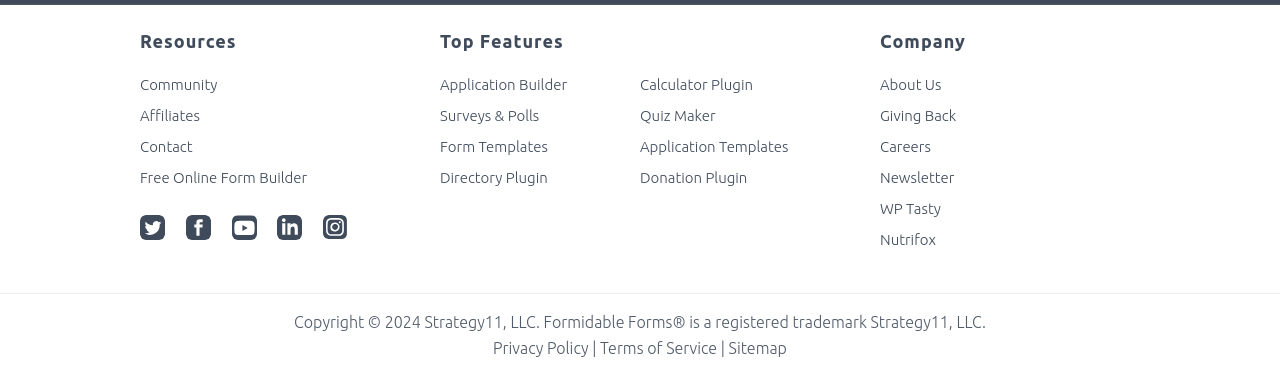Carefully examine the image and provide an in-depth answer to the question: How many links are present under the 'Company' section?

The answer can be found by counting the number of links present under the 'Company' section, which are 'About Us', 'Giving Back', 'Careers', 'Newsletter', and 'WP Tasty'.